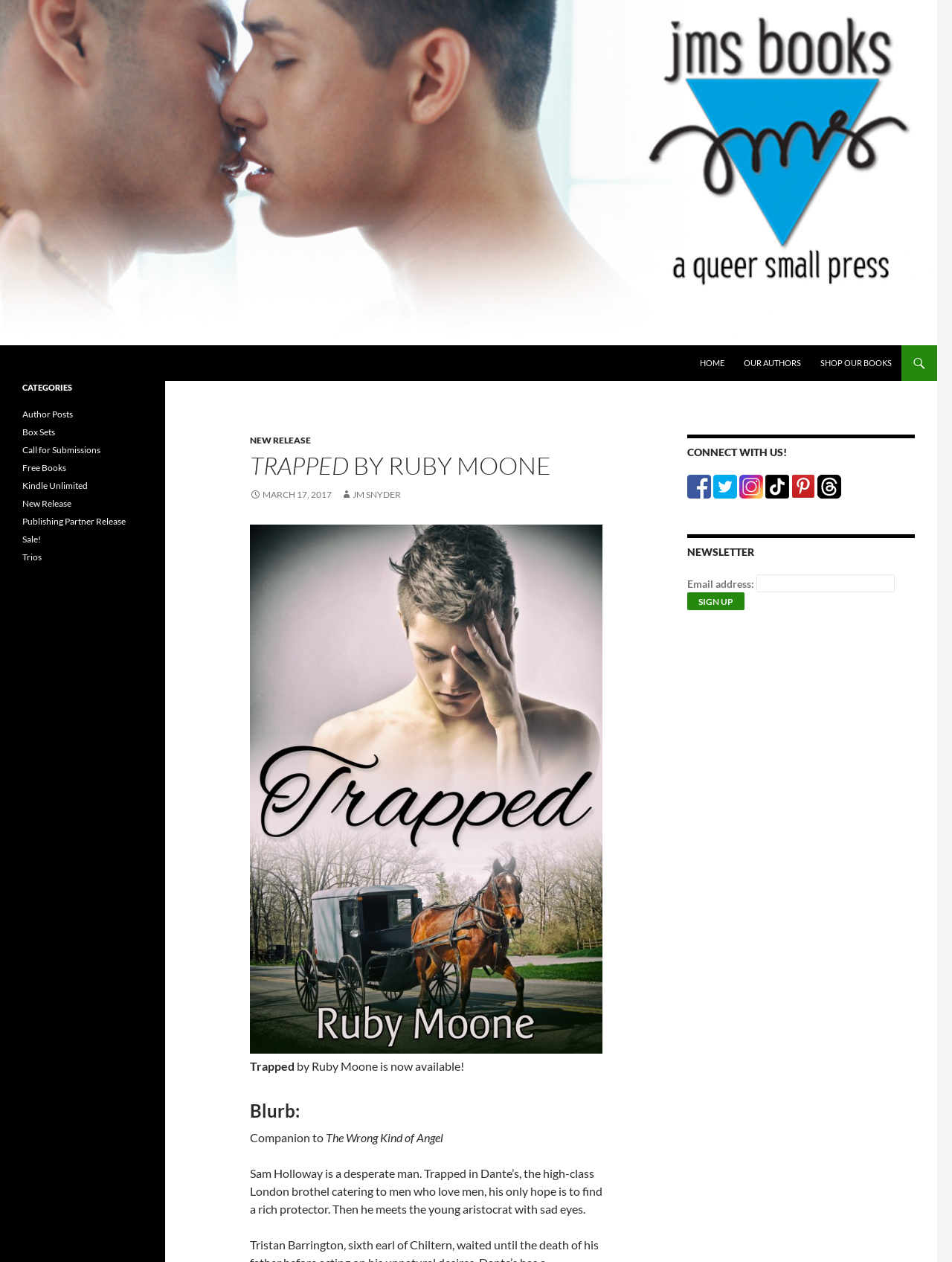Determine the bounding box coordinates of the clickable region to follow the instruction: "Click on Be Active Trail Series".

None